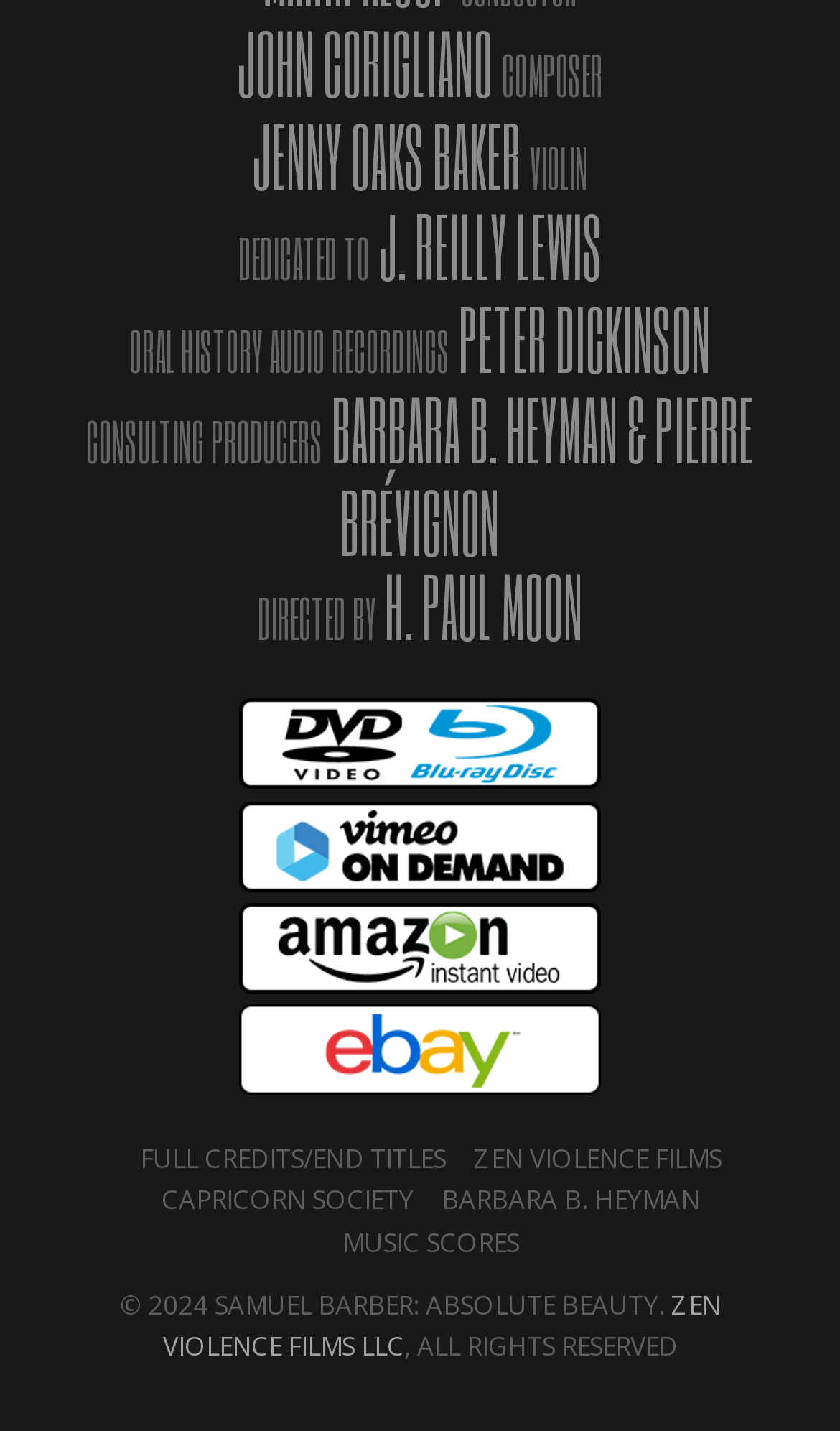Specify the bounding box coordinates for the region that must be clicked to perform the given instruction: "Visit the Zen Violence Films LLC website".

[0.194, 0.899, 0.858, 0.953]